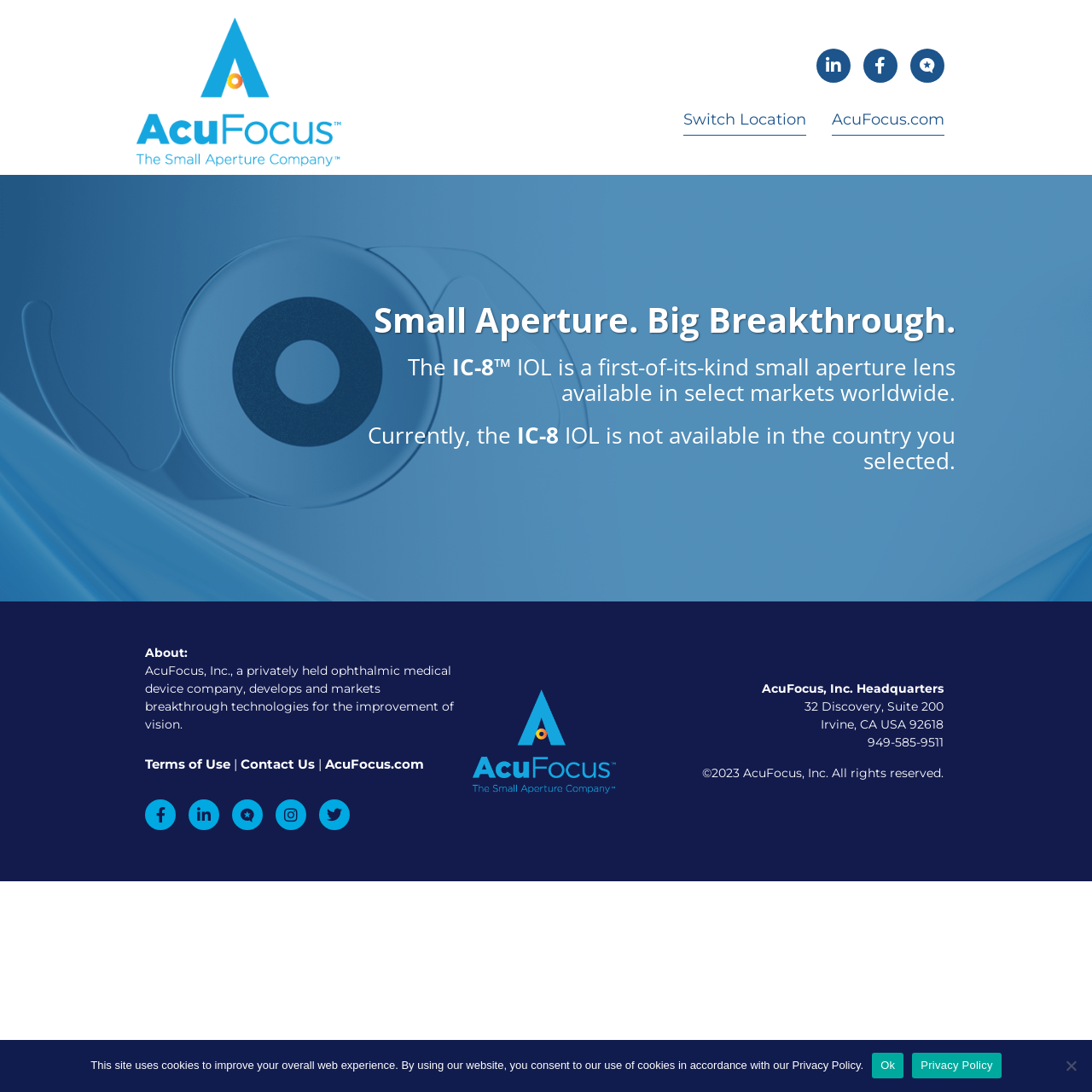Use a single word or phrase to answer the question:
What is the IC-8 IOL?

Small aperture lens